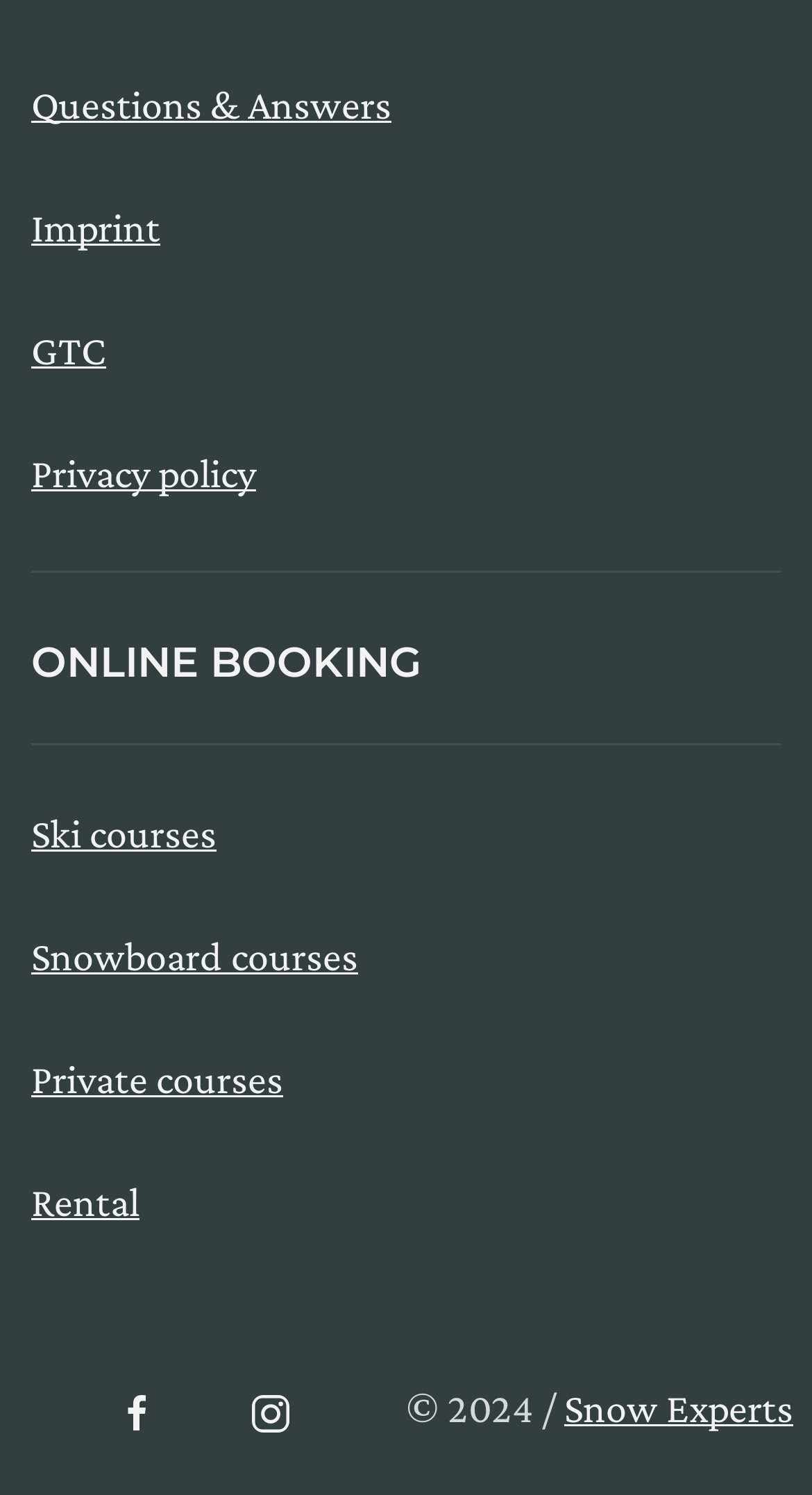What is the main topic of this webpage?
Using the image as a reference, give an elaborate response to the question.

The main topic of this webpage is online booking, as indicated by the heading 'ONLINE BOOKING' which is prominently displayed on the page.